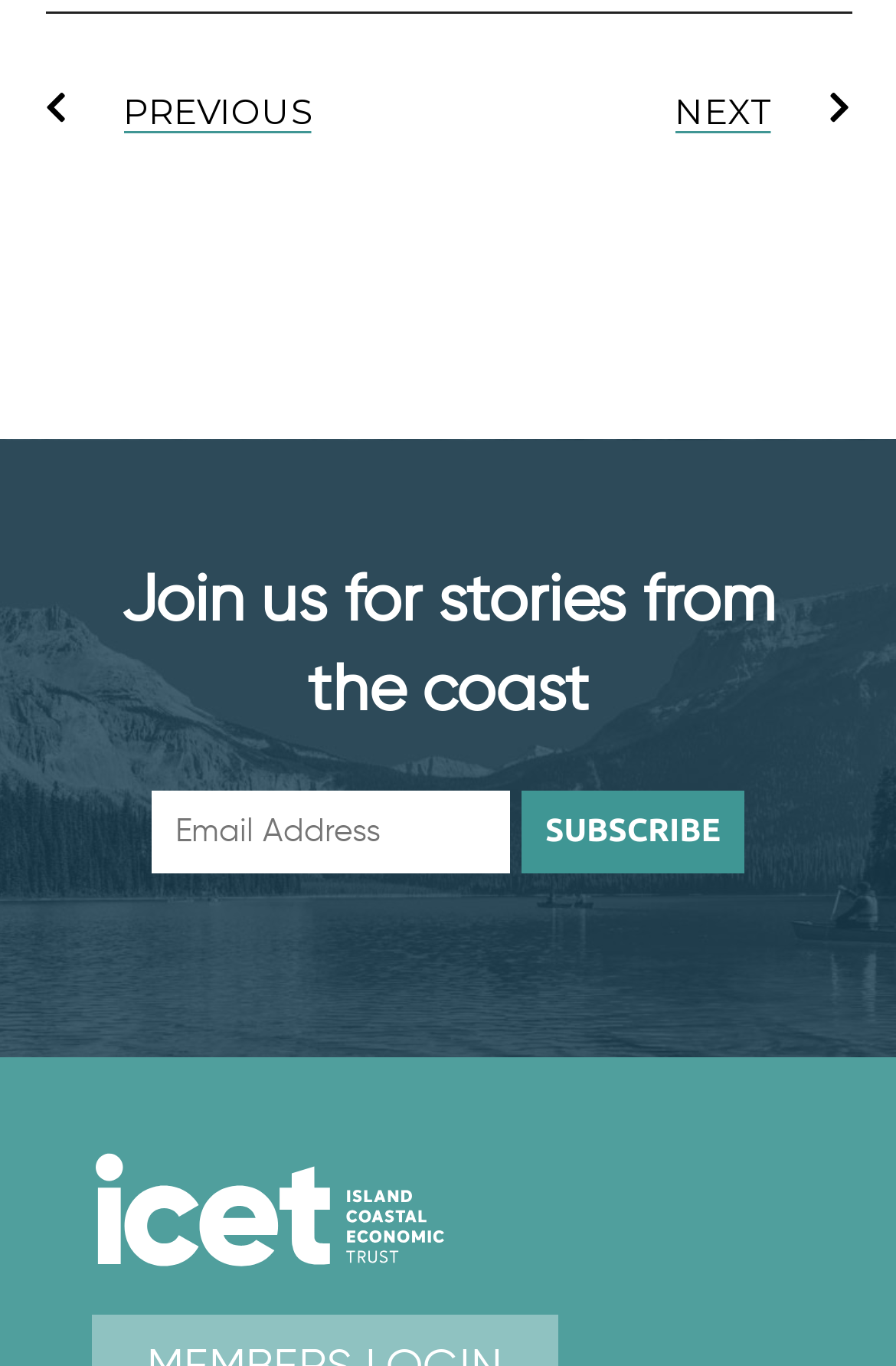Review the image closely and give a comprehensive answer to the question: What is the theme of the stories mentioned on the page?

The heading element on the page contains the text 'Join us for stories from the coast', indicating that the stories being referred to are related to the coast or coastal areas.